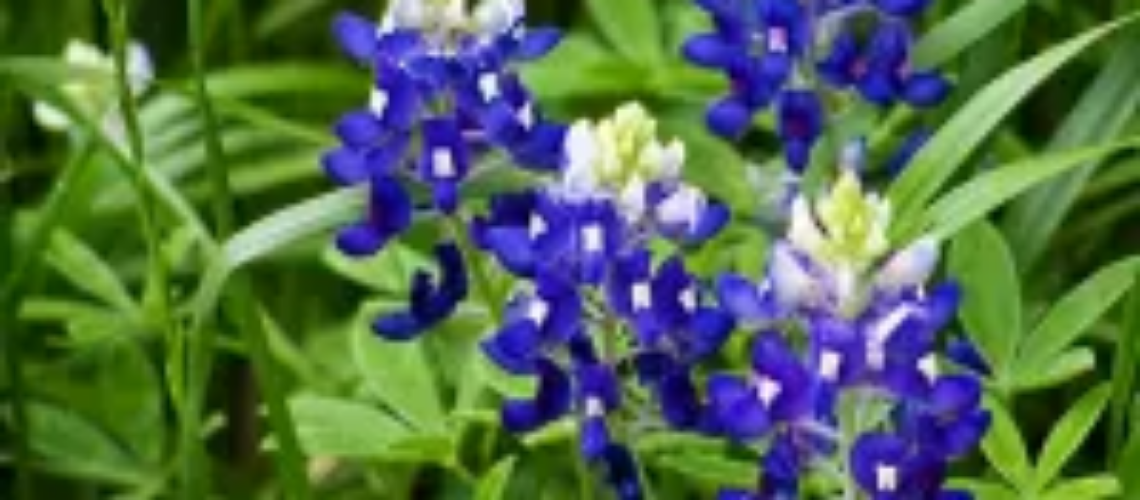What surrounds the bluebonnet flowers?
Refer to the screenshot and respond with a concise word or phrase.

lush green leaves